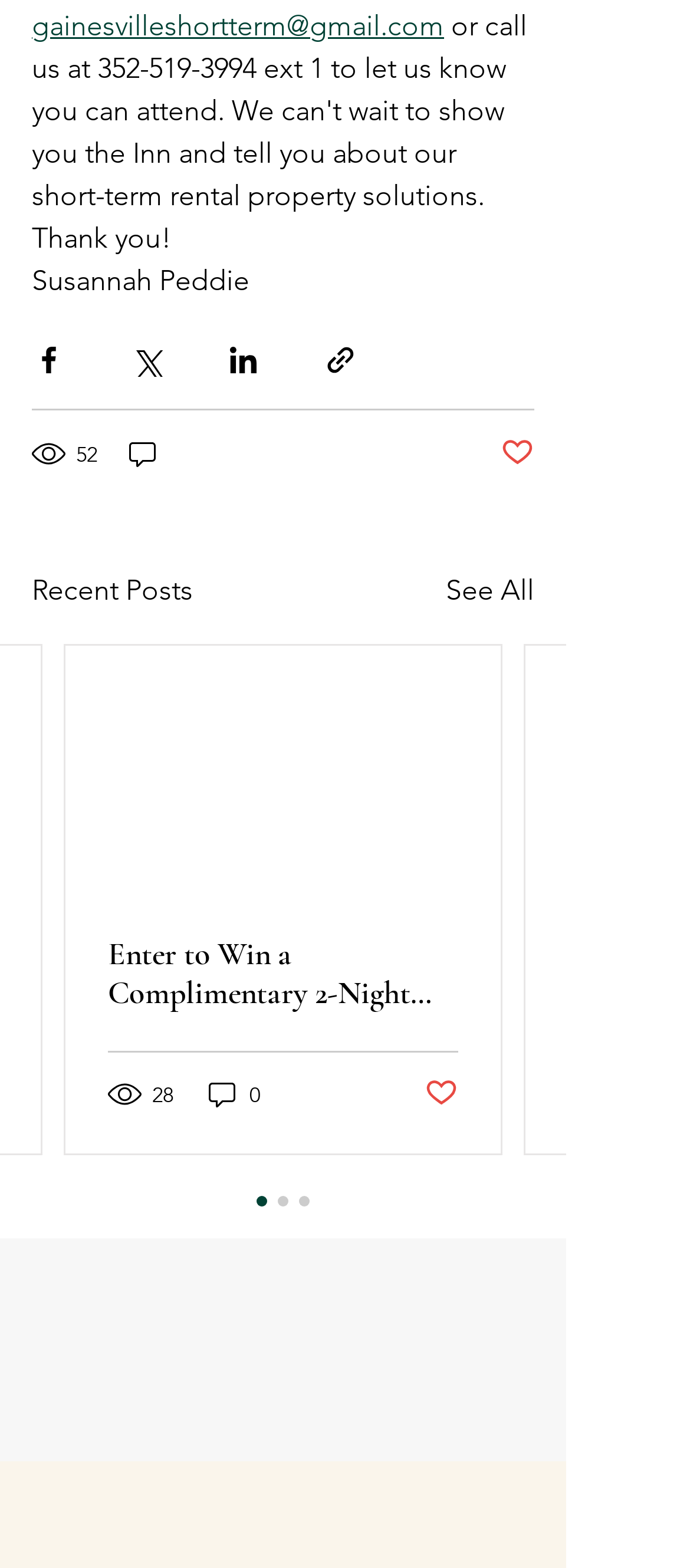Locate the bounding box coordinates of the clickable area to execute the instruction: "Like a post". Provide the coordinates as four float numbers between 0 and 1, represented as [left, top, right, bottom].

[0.615, 0.686, 0.664, 0.71]